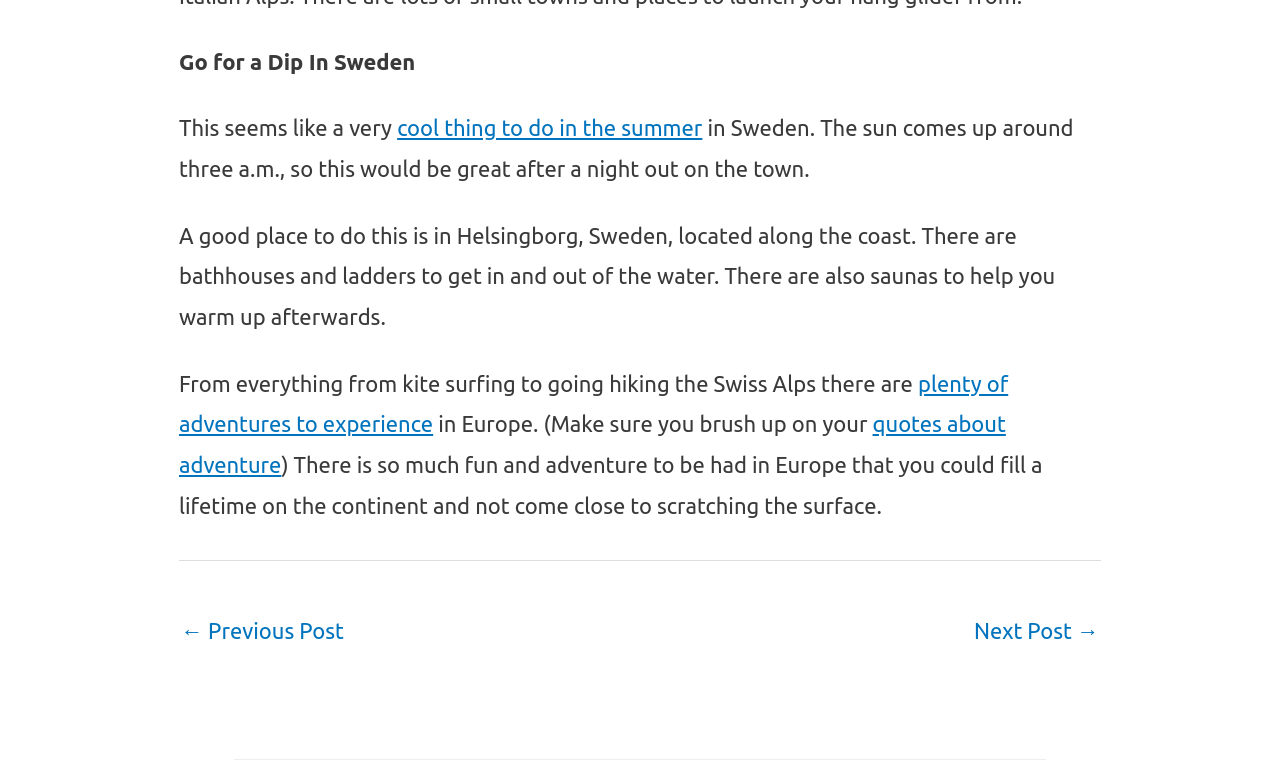What type of activities are mentioned in the webpage?
Using the image, answer in one word or phrase.

Water activities and hiking